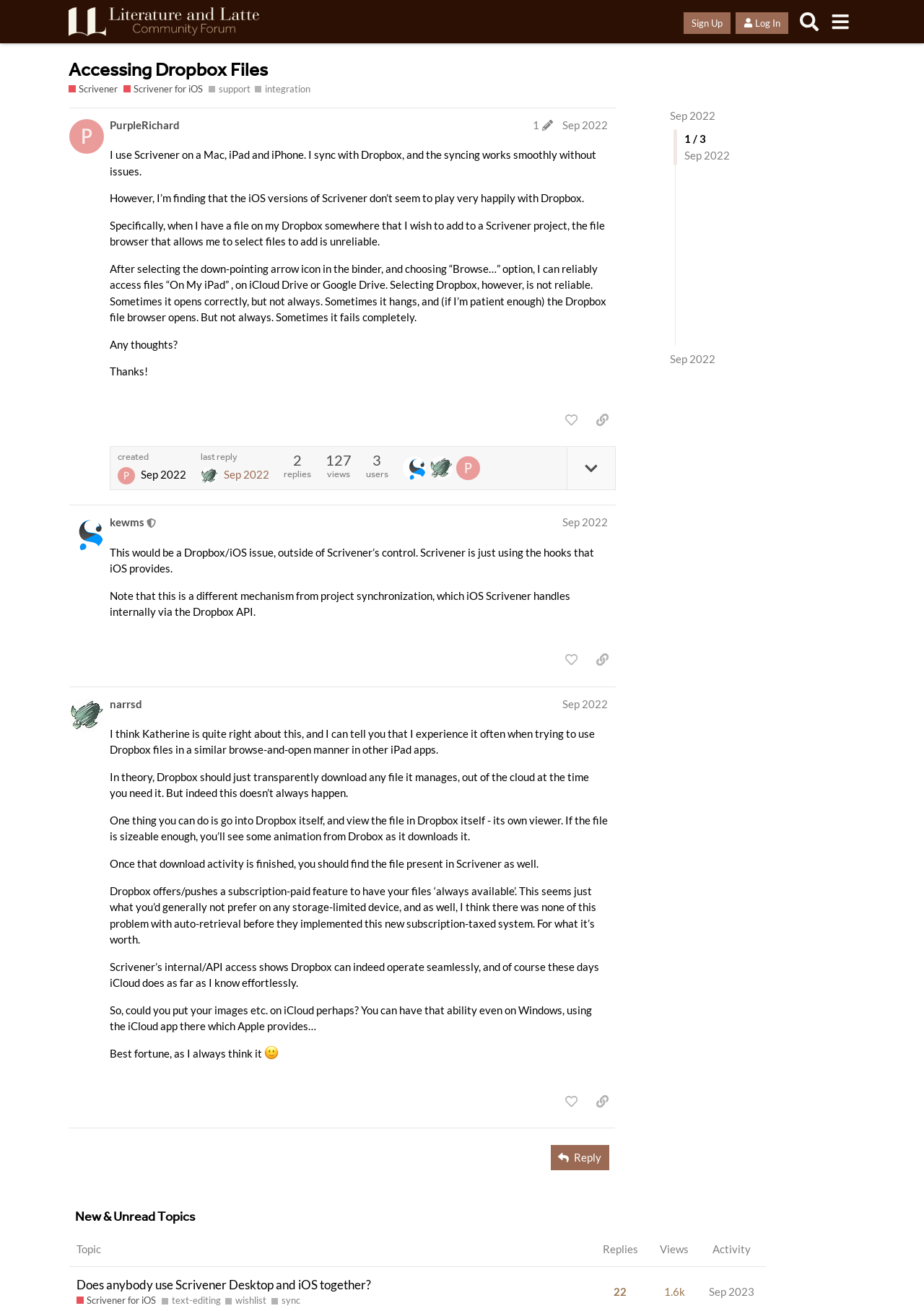Based on the element description: "Sign Up", identify the UI element and provide its bounding box coordinates. Use four float numbers between 0 and 1, [left, top, right, bottom].

[0.74, 0.009, 0.791, 0.026]